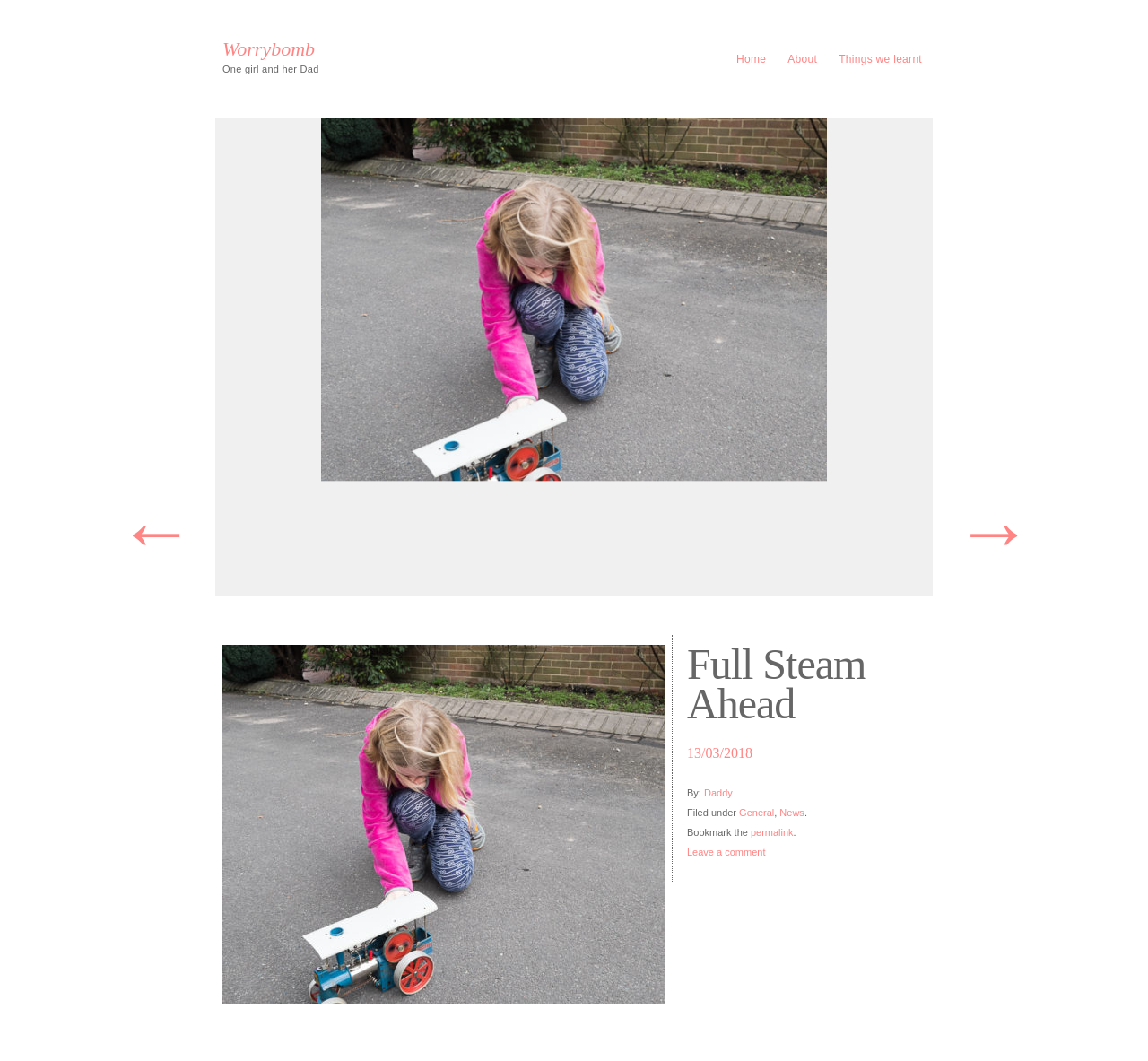Please provide a one-word or phrase answer to the question: 
What is the date of the article?

13/03/2018